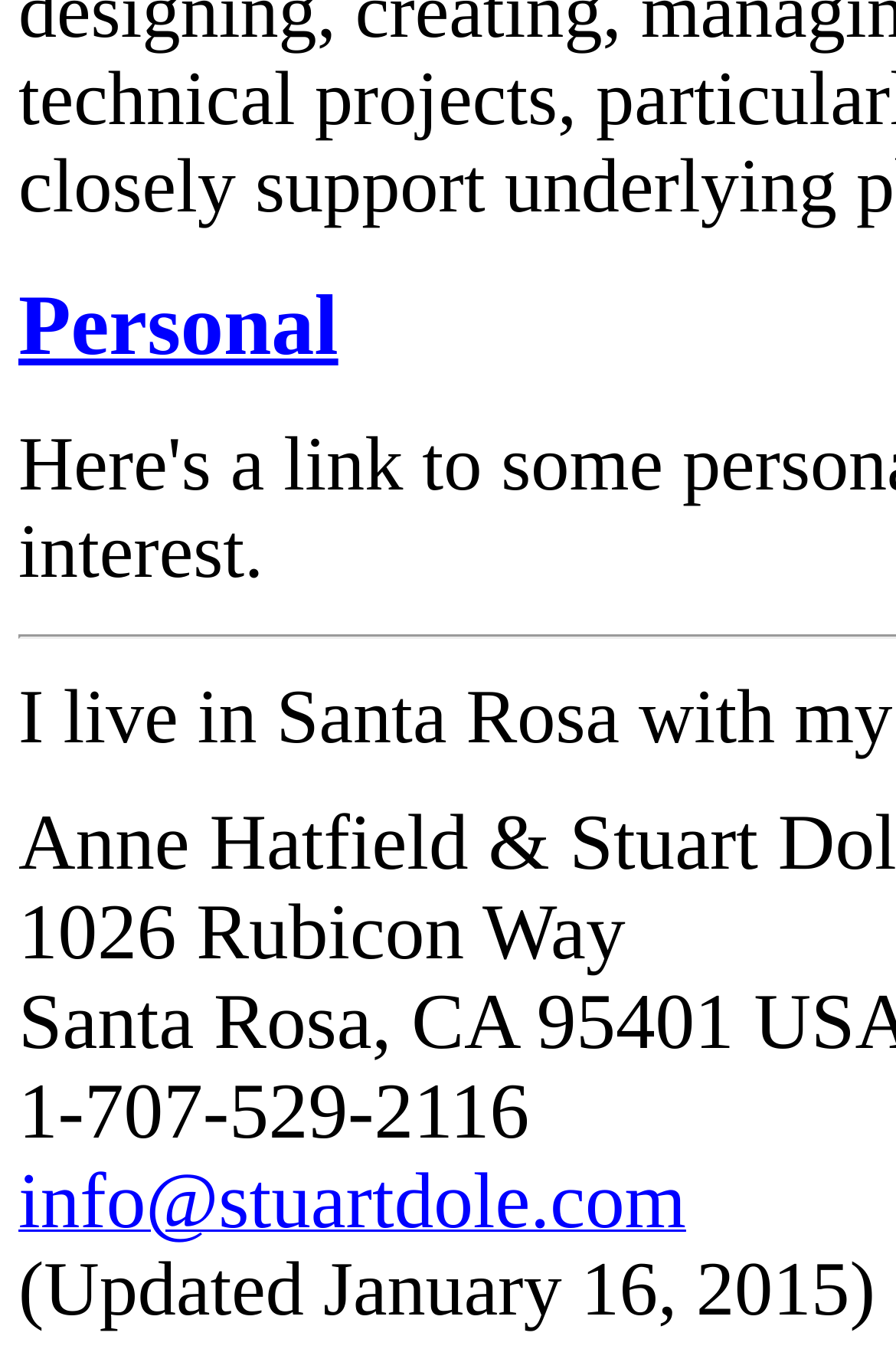Identify the bounding box of the HTML element described here: "info@stuartdole.com". Provide the coordinates as four float numbers between 0 and 1: [left, top, right, bottom].

[0.021, 0.873, 0.766, 0.901]